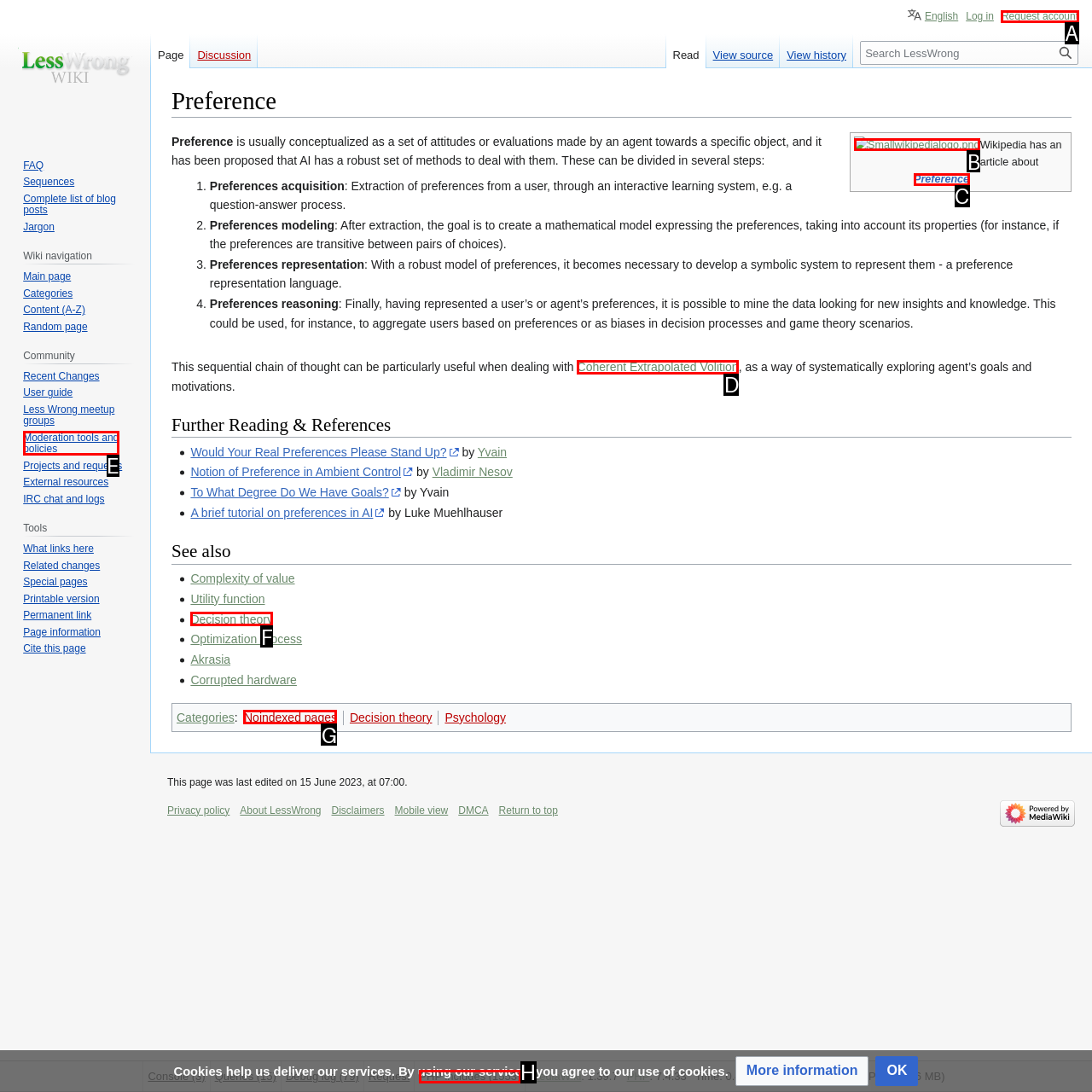From the given options, find the HTML element that fits the description: Moderation tools and policies. Reply with the letter of the chosen element.

E